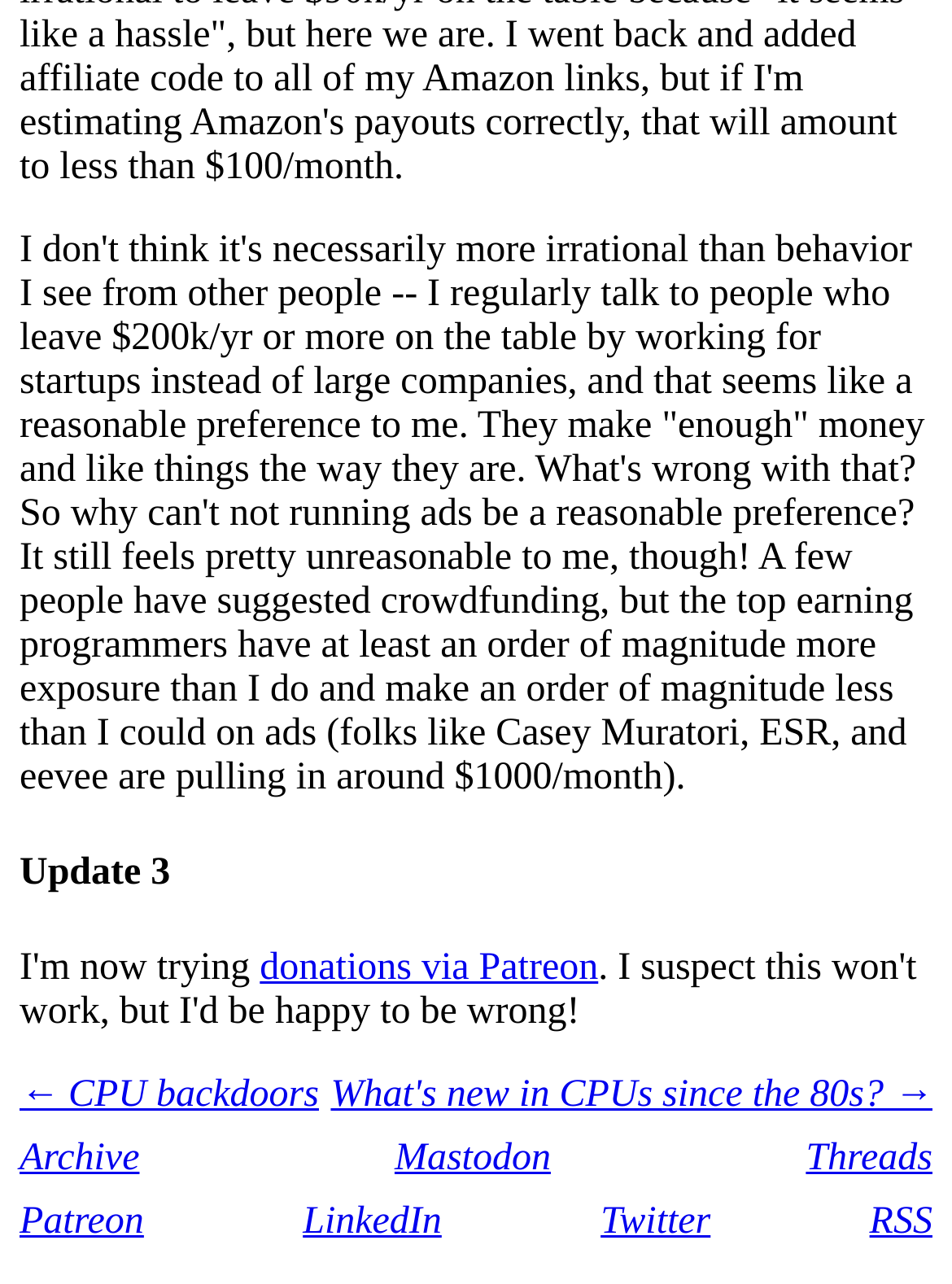Locate the bounding box coordinates of the element's region that should be clicked to carry out the following instruction: "Access 'Archive'". The coordinates need to be four float numbers between 0 and 1, i.e., [left, top, right, bottom].

[0.021, 0.886, 0.147, 0.921]